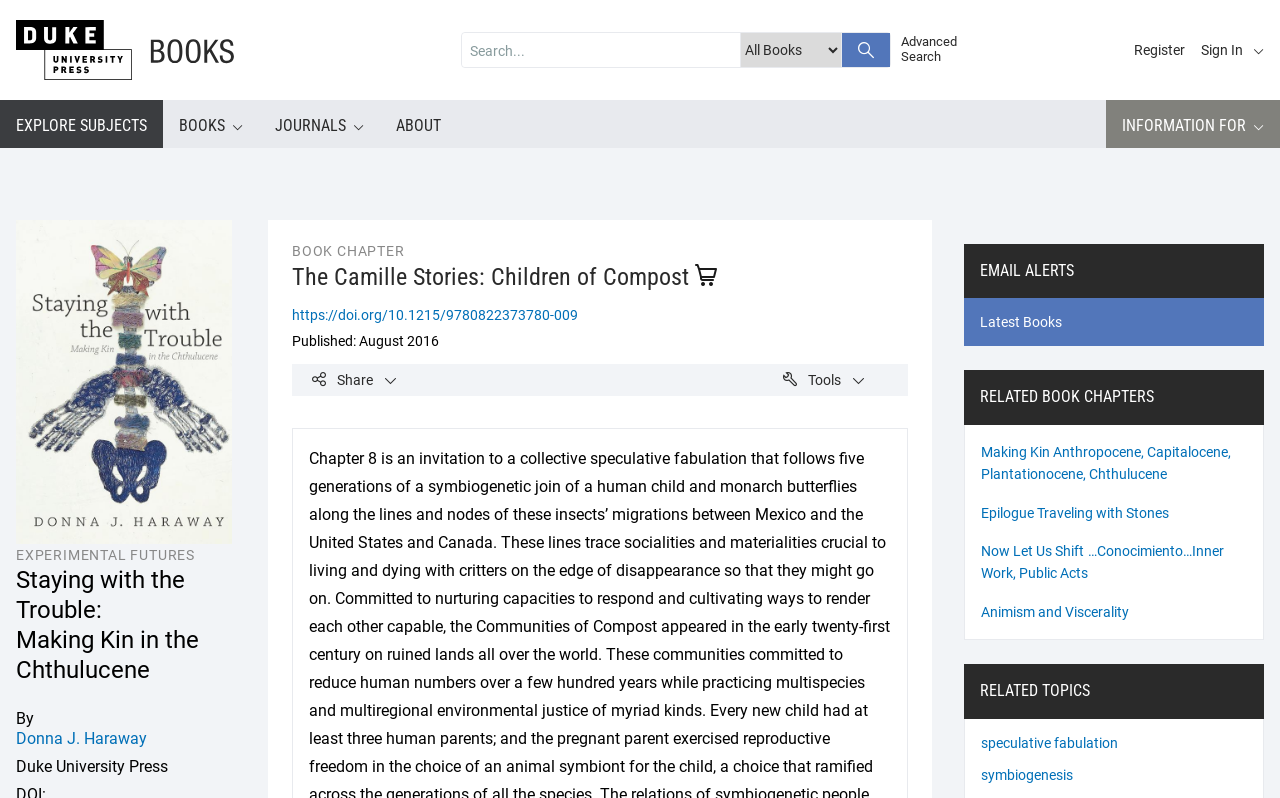Determine the bounding box coordinates of the region to click in order to accomplish the following instruction: "Read the article about Pipe Insulation Tape". Provide the coordinates as four float numbers between 0 and 1, specifically [left, top, right, bottom].

None